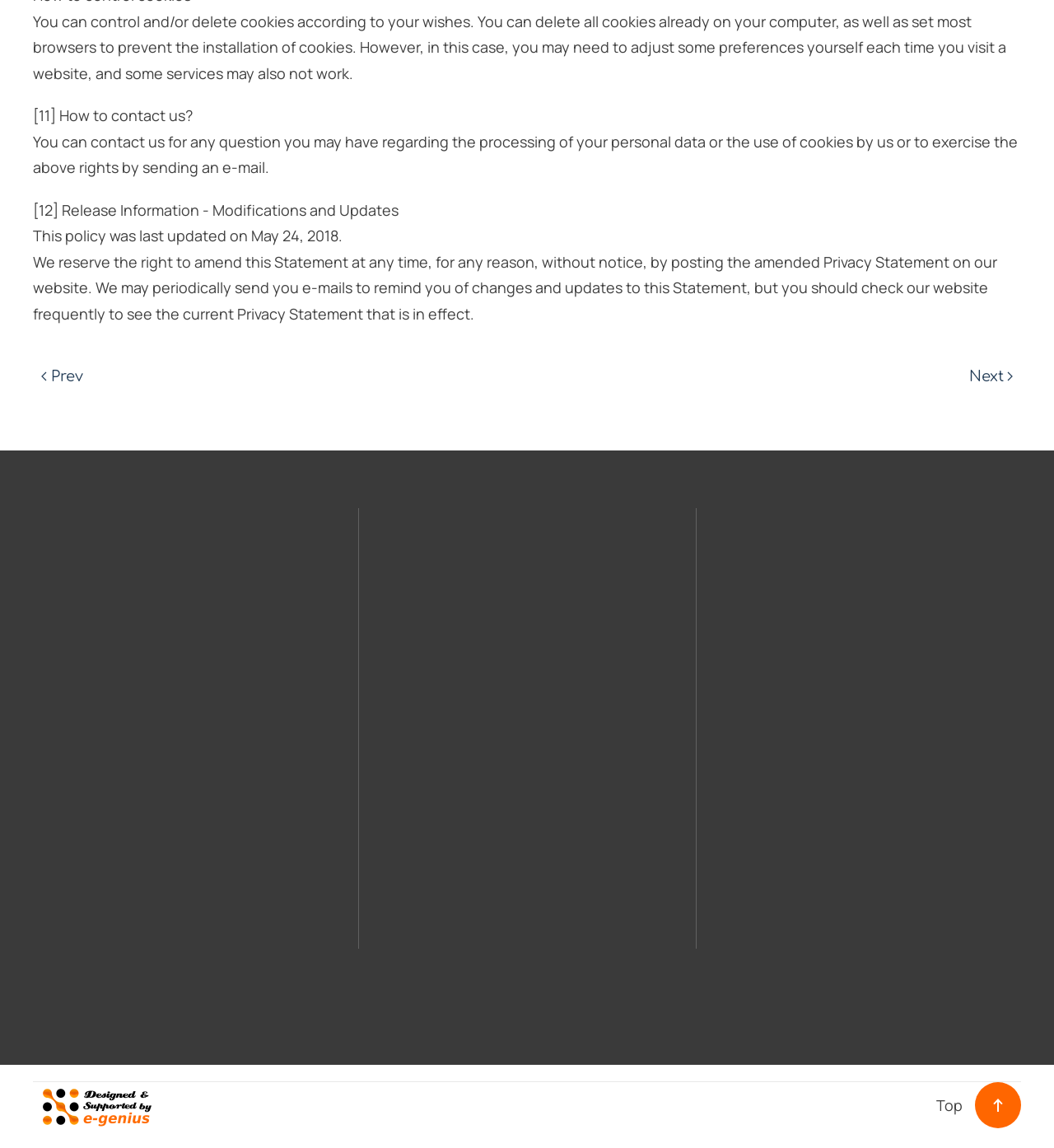Given the description of the UI element: "Methods of Ordering", predict the bounding box coordinates in the form of [left, top, right, bottom], with each value being a float between 0 and 1.

[0.672, 0.581, 0.969, 0.608]